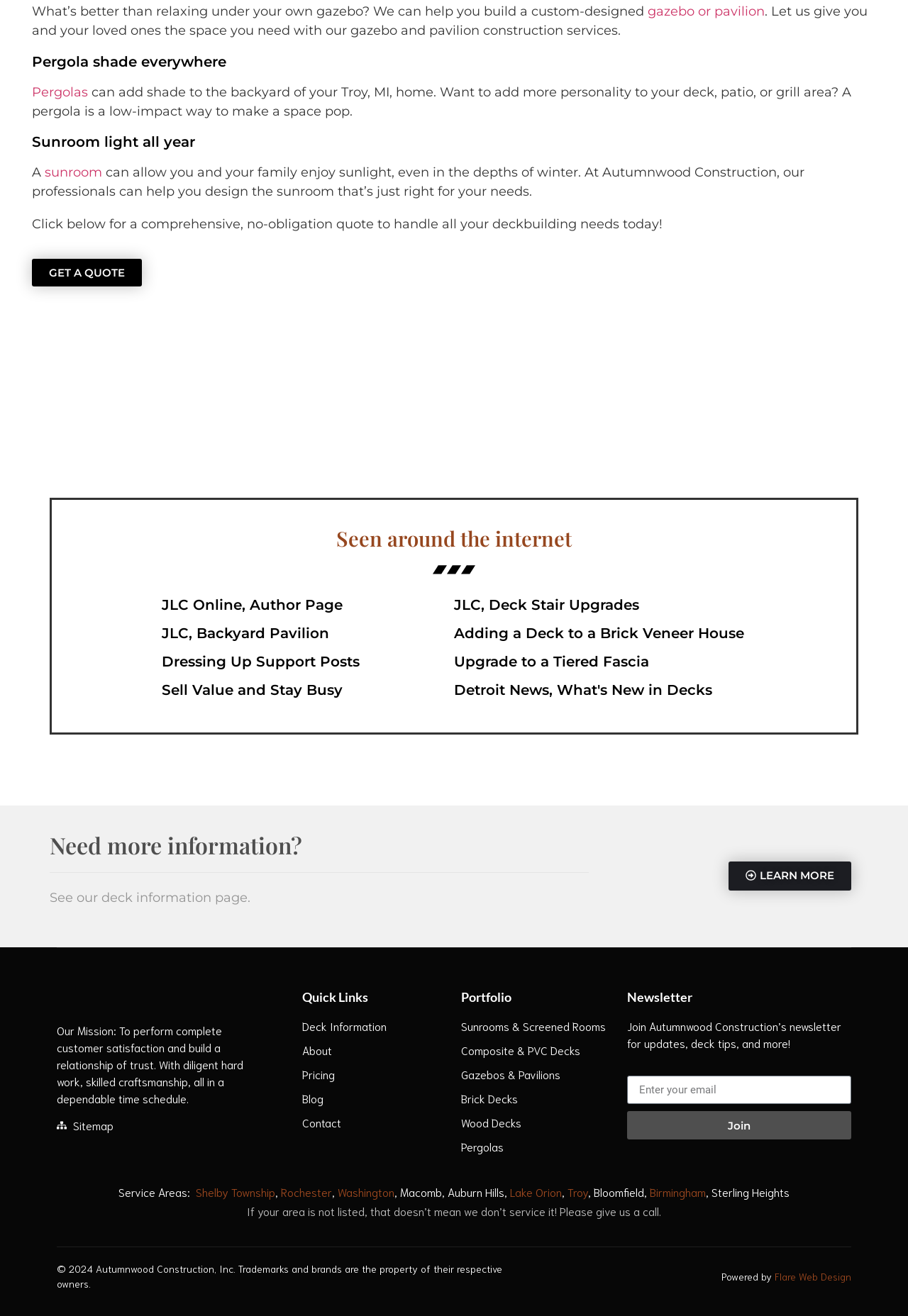Using the given element description, provide the bounding box coordinates (top-left x, top-left y, bottom-right x, bottom-right y) for the corresponding UI element in the screenshot: Wood Decks

[0.508, 0.846, 0.675, 0.859]